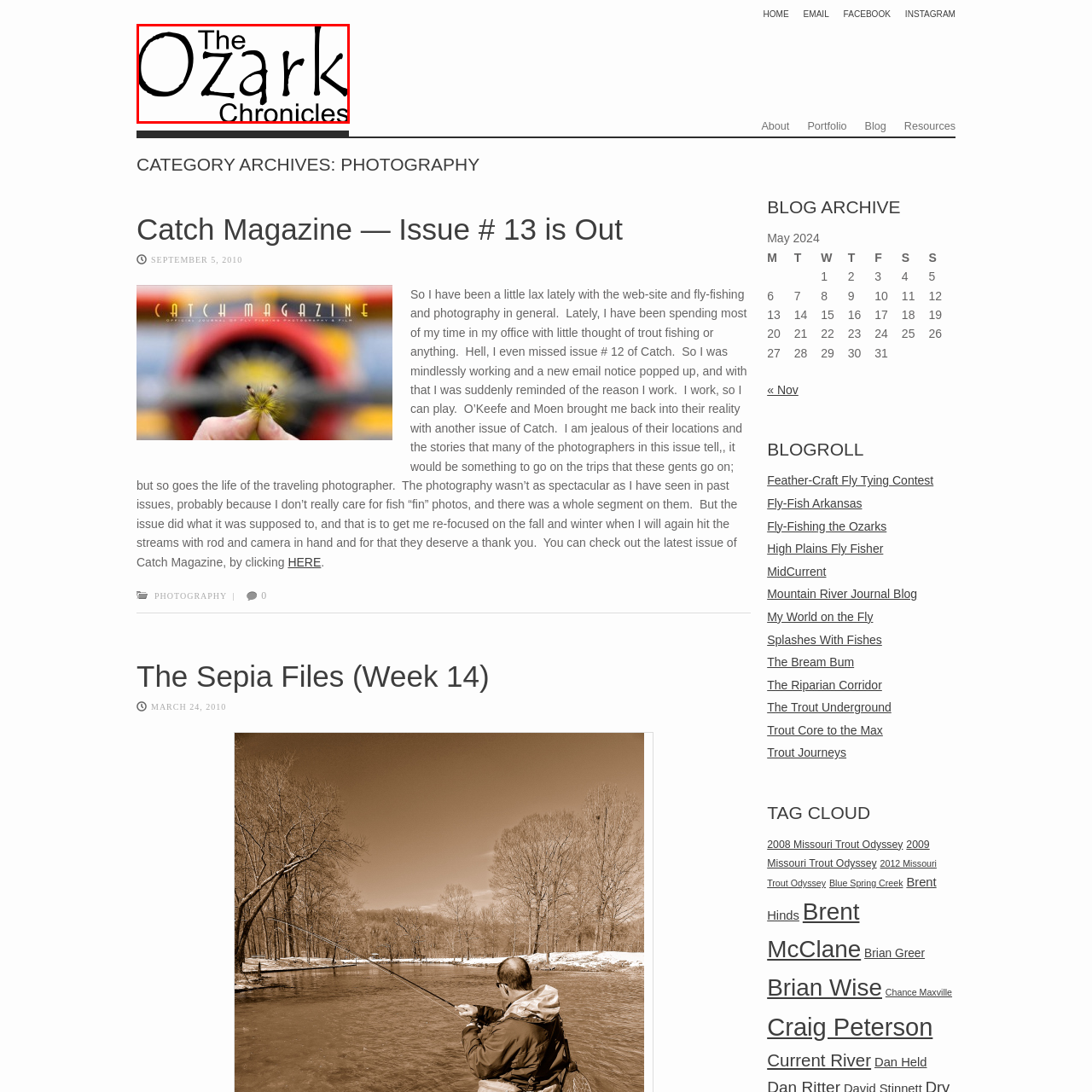Articulate a detailed description of the image enclosed by the red outline.

The image features the logo of "The Ozark Chronicles," presented in a distinctive and artistic font. The logo emphasizes the words "The Ozark" prominently, with "Chronicles" in a smaller size beneath it. The design reflects a rustic and adventurous theme, likely appealing to outdoor enthusiasts and readers interested in the stories and photography related to the Ozarks region. This visual element establishes the identity of the website, serving as a gateway to content that likely includes exploration, nature, and the rich cultural tapestry of the Ozarks.